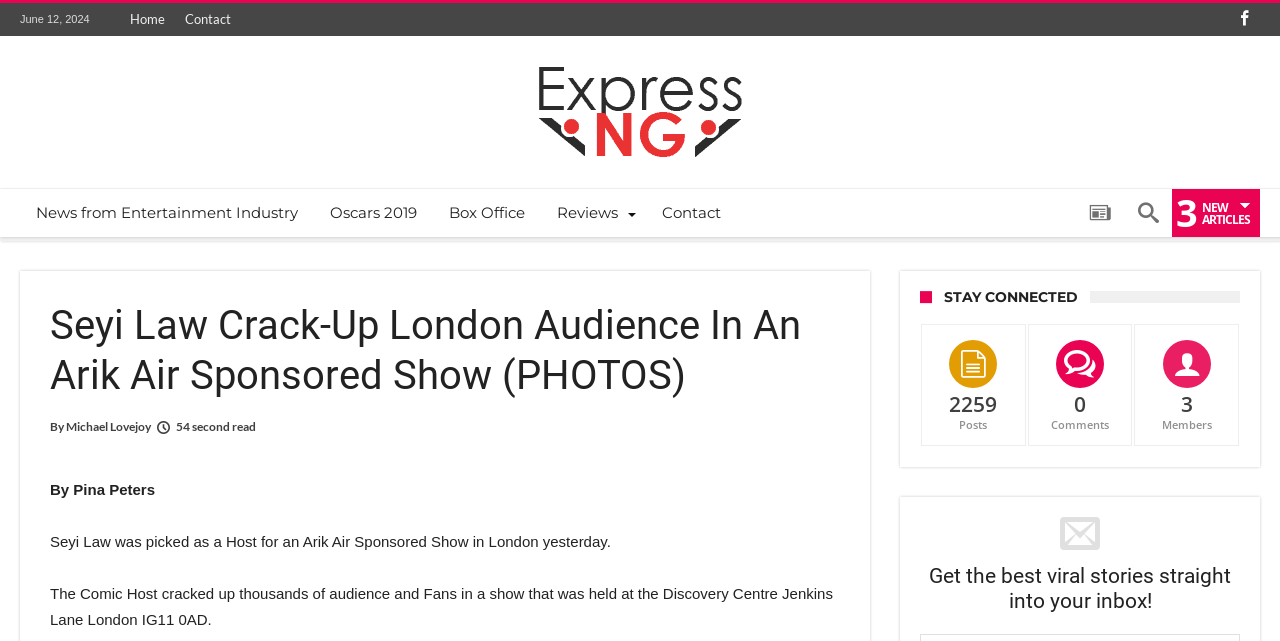Generate a comprehensive description of the webpage.

The webpage is an article from Entertainment Express, a news website focused on the entertainment industry. At the top left, there is a date "June 12, 2024" and a navigation menu with links to "Home" and "Contact". On the top right, there is a social media icon and a logo of Entertainment Express with a link to the website's homepage.

Below the navigation menu, there are several links to different categories of news, including "News from Entertainment Industry", "Oscars 2019", "Box Office", "Reviews", and "Contact". 

The main article is titled "Seyi Law Crack-Up London Audience In An Arik Air Sponsored Show (PHOTOS)" and is written by Pina Peters. The article starts with a brief introduction, followed by a longer paragraph describing Seyi Law's performance at an Arik Air sponsored show in London. 

On the right side of the article, there is a section titled "STAY CONNECTED" with some statistics, including the number of posts, comments, and members. Below this section, there is a call-to-action to subscribe to the website's newsletter to receive viral stories via email.

There are no images directly visible on the webpage, but the article title mentions "PHOTOS", suggesting that there may be images further down the page or on a subsequent page.